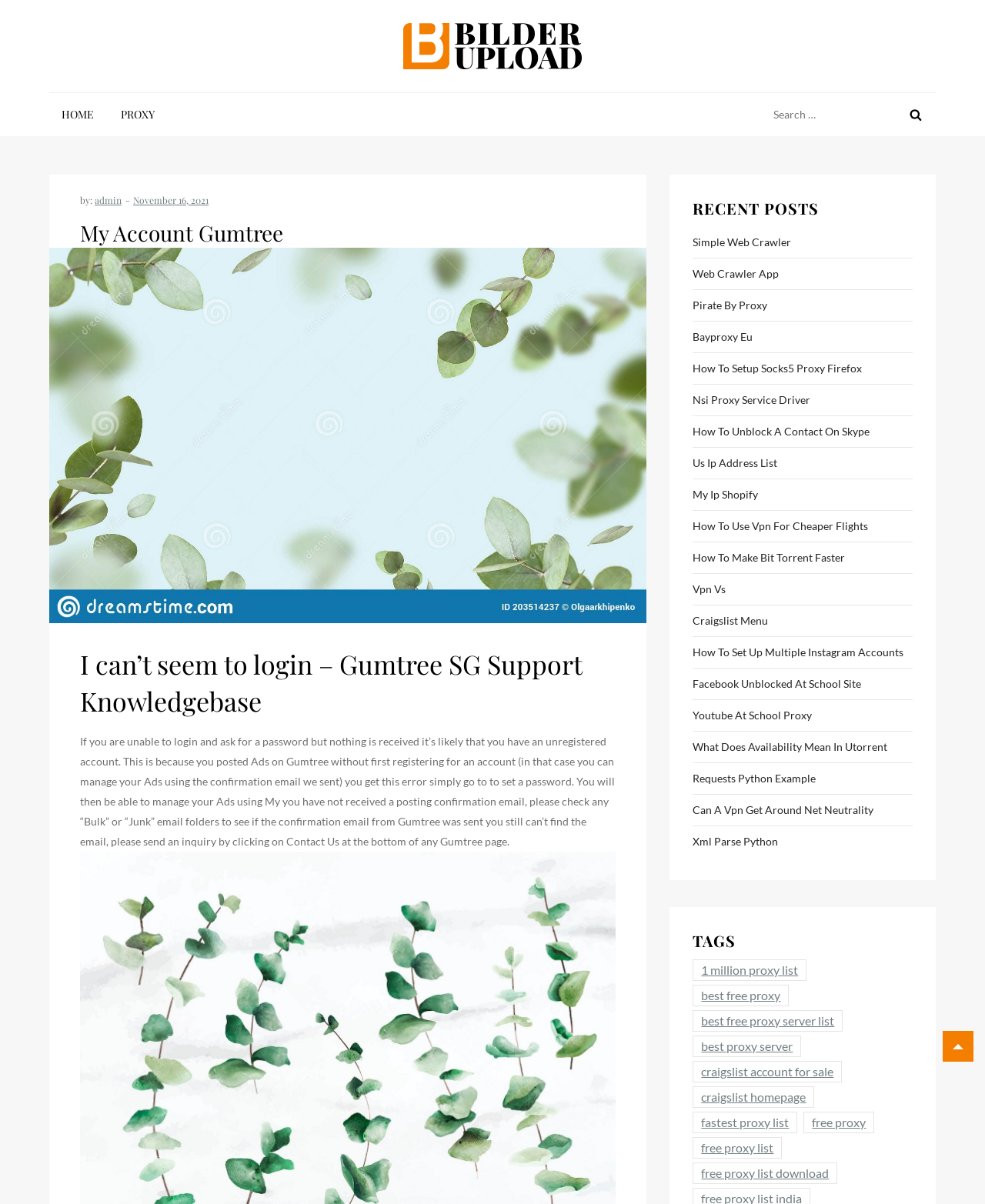Give a concise answer of one word or phrase to the question: 
What is the main purpose of this webpage?

Proxy solution for business